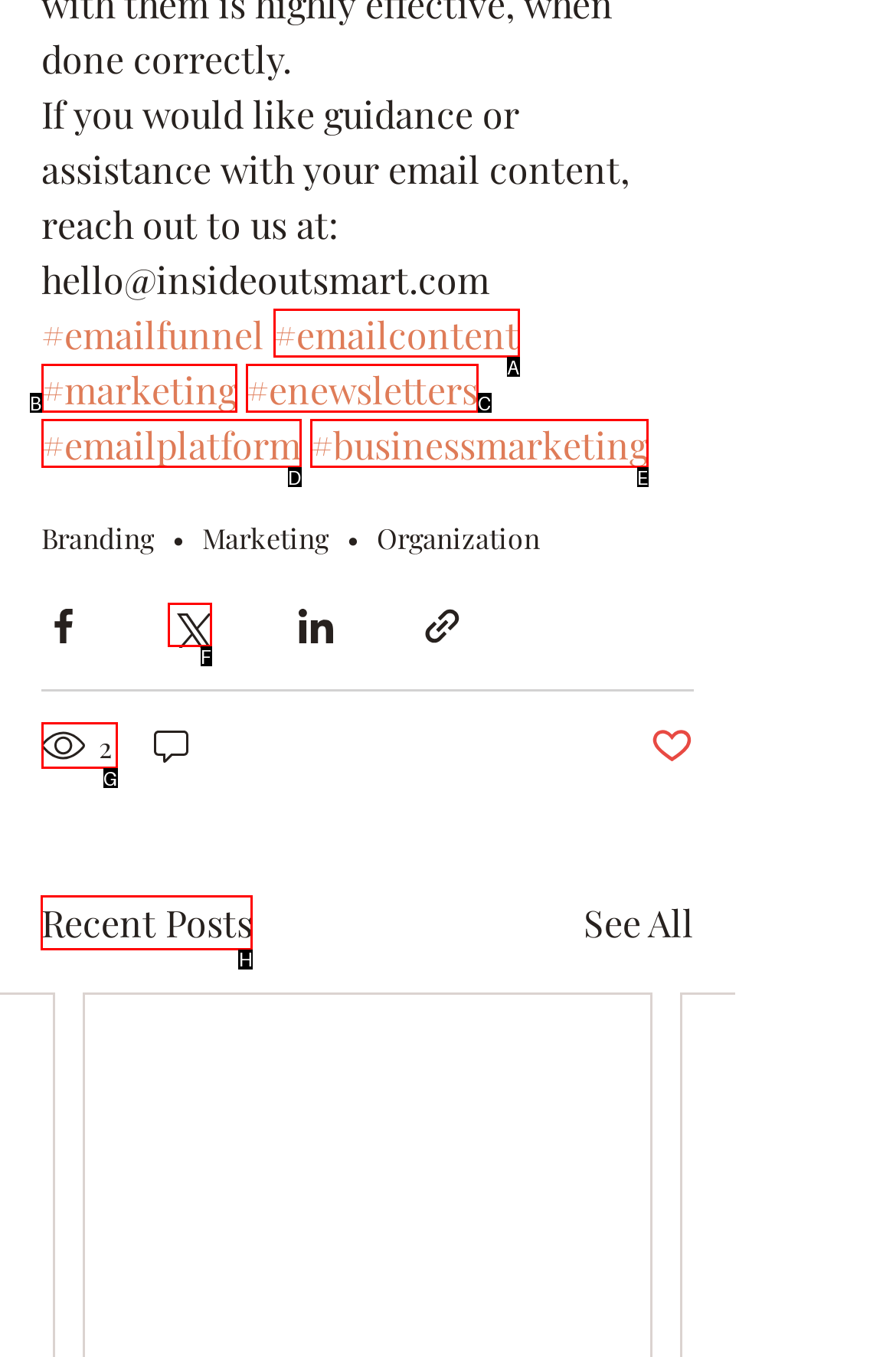Identify the correct option to click in order to accomplish the task: View recent posts Provide your answer with the letter of the selected choice.

H